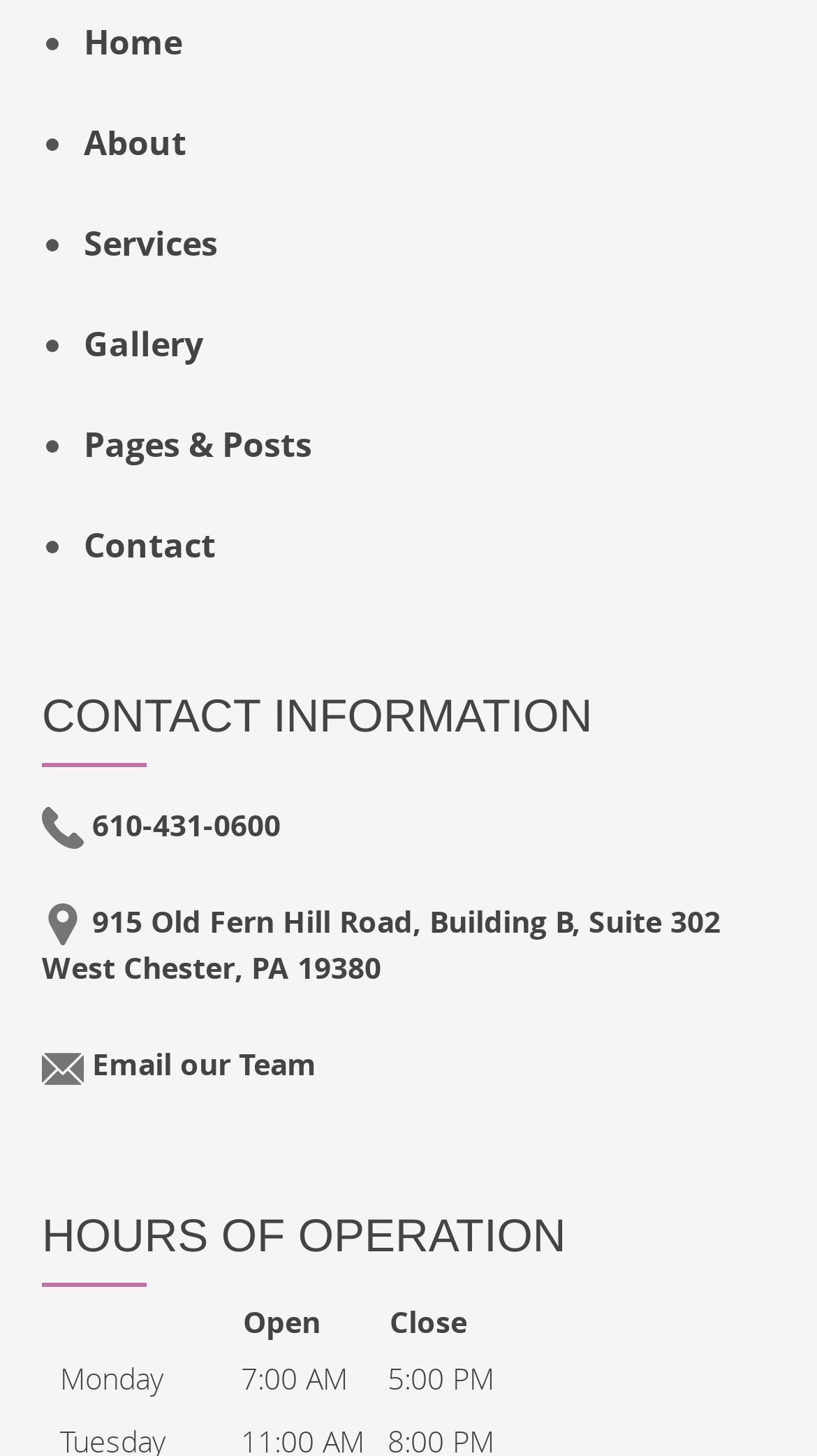Locate the bounding box coordinates of the element's region that should be clicked to carry out the following instruction: "click About". The coordinates need to be four float numbers between 0 and 1, i.e., [left, top, right, bottom].

[0.103, 0.063, 0.228, 0.132]